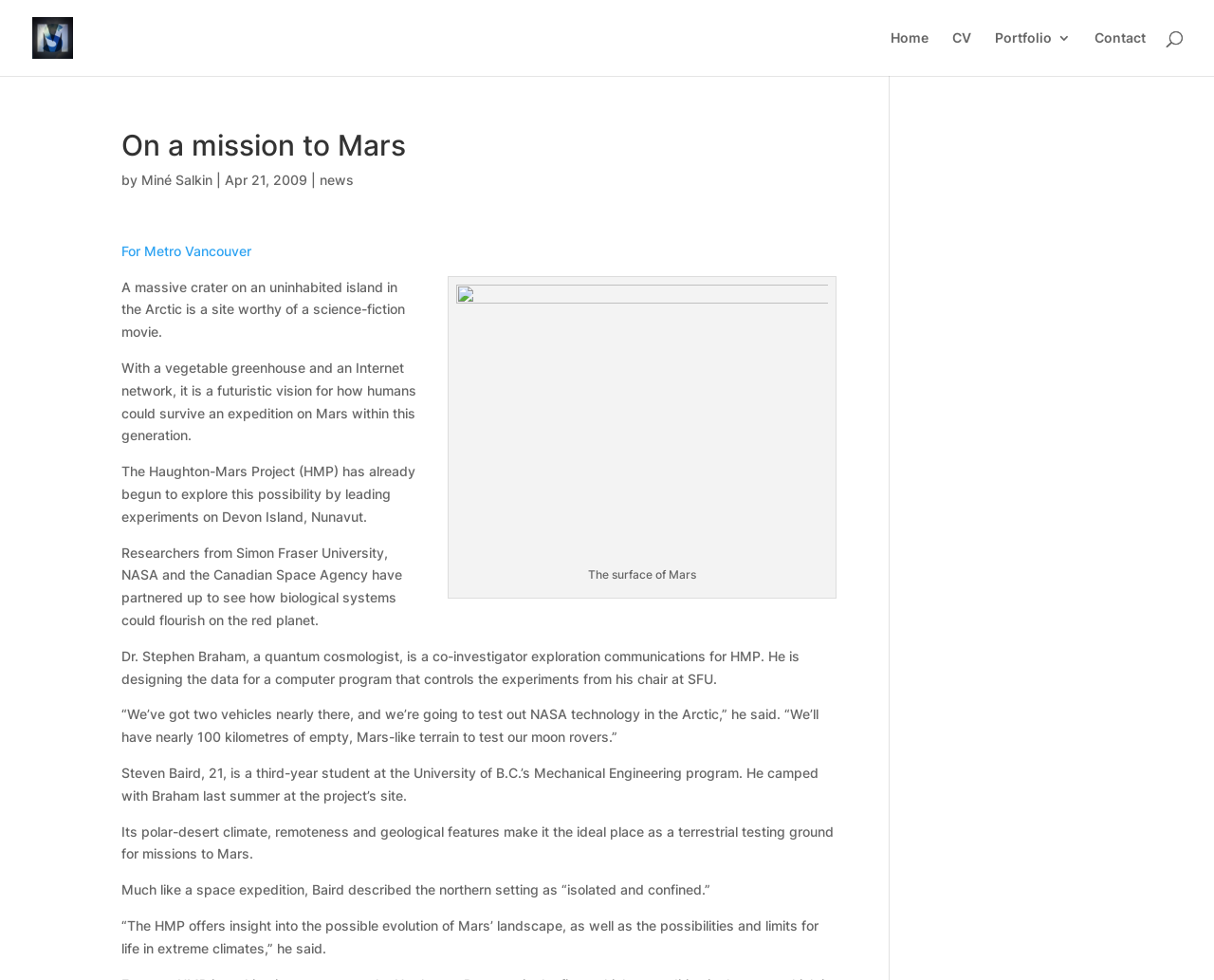What is the name of the person who is a co-investigator for the Haughton-Mars Project?
Based on the content of the image, thoroughly explain and answer the question.

I found the answer by reading the article and identifying the person's name mentioned in the text. The person's name is 'Dr. Stephen Braham' who is mentioned as a co-investigator for the Haughton-Mars Project in the sentence 'Dr. Stephen Braham, a quantum cosmologist, is a co-investigator exploration communications for HMP.'